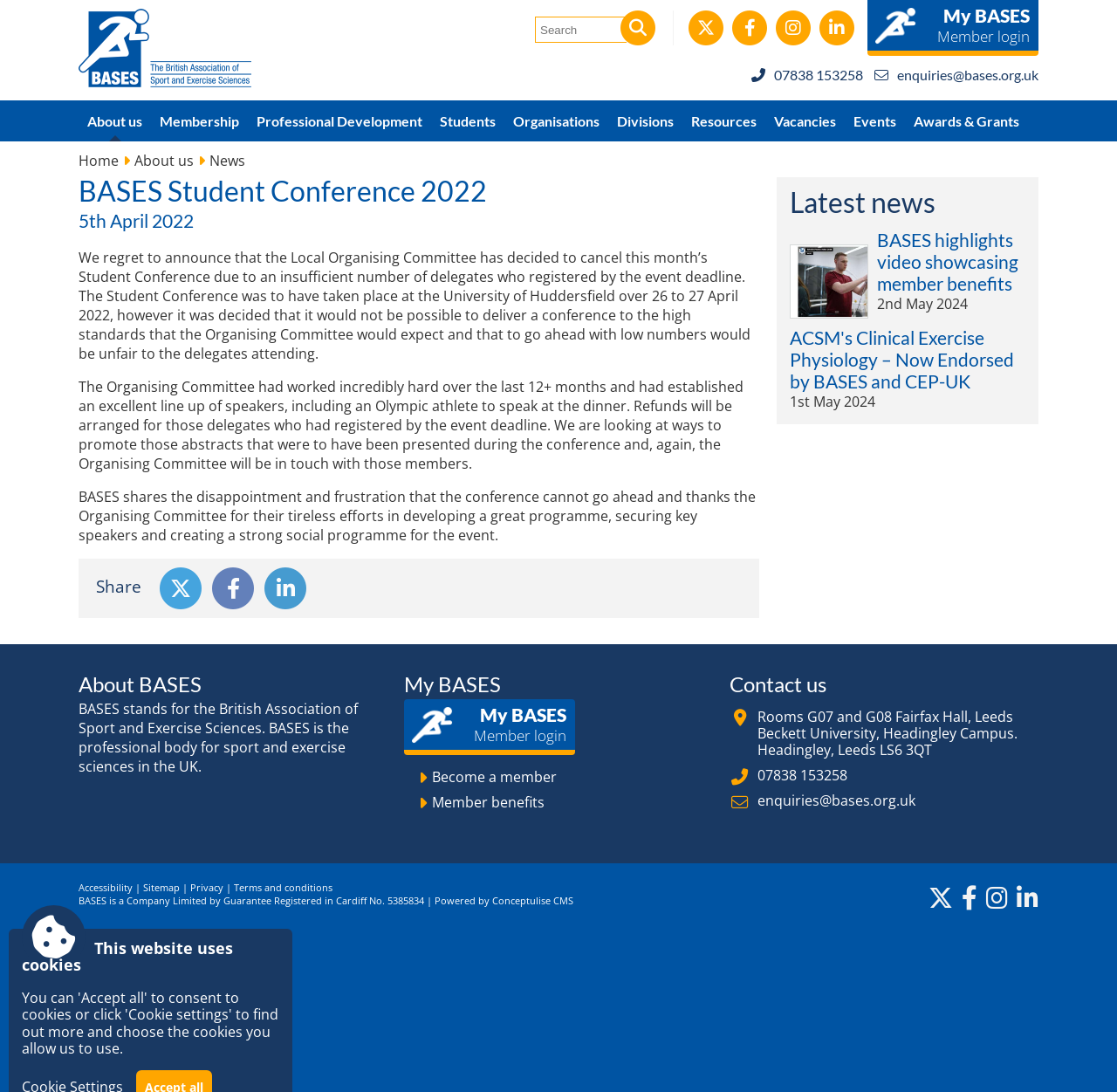Use the information in the screenshot to answer the question comprehensively: What is the name of the university where the conference was supposed to take place?

The name of the university can be found in the same StaticText element mentioned earlier, which states that the conference was supposed to take place at the University of Huddersfield over 26 to 27 April 2022.